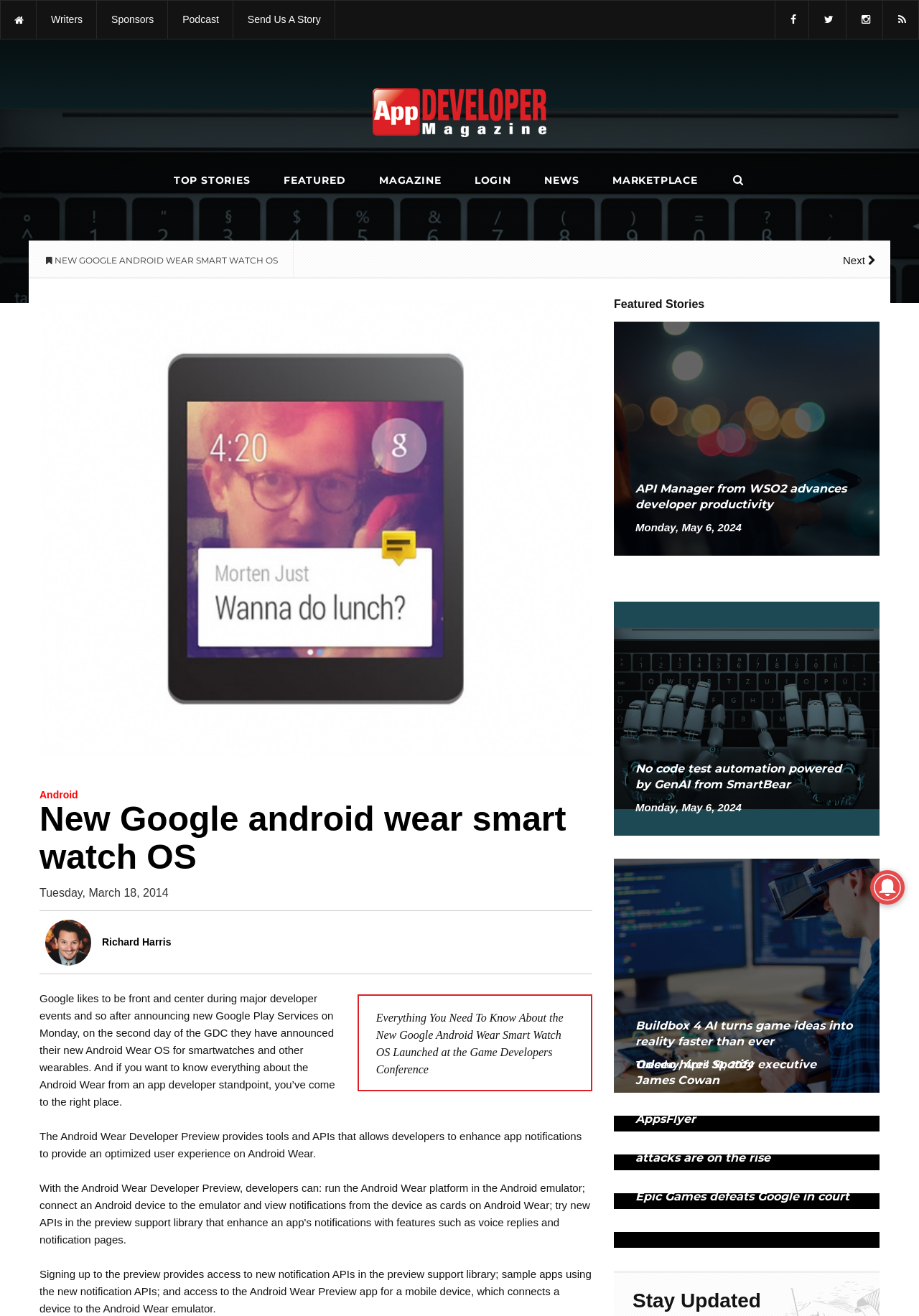Find the bounding box coordinates for the UI element whose description is: "Top Stories". The coordinates should be four float numbers between 0 and 1, in the format [left, top, right, bottom].

[0.189, 0.125, 0.272, 0.149]